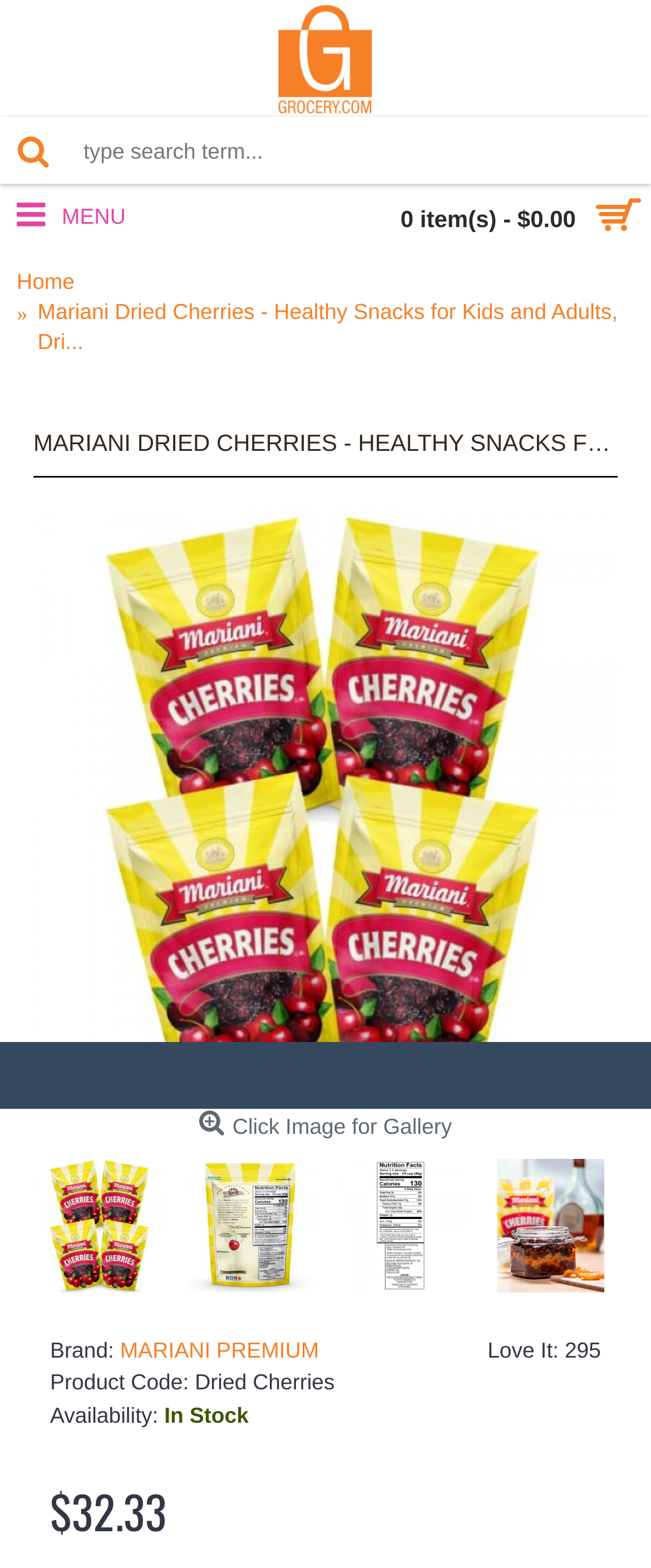Identify the bounding box coordinates for the UI element described as: "Home".

[0.026, 0.17, 0.115, 0.19]